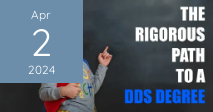What is the date displayed in the top left corner?
Based on the image, provide your answer in one word or phrase.

Apr 2, 2024